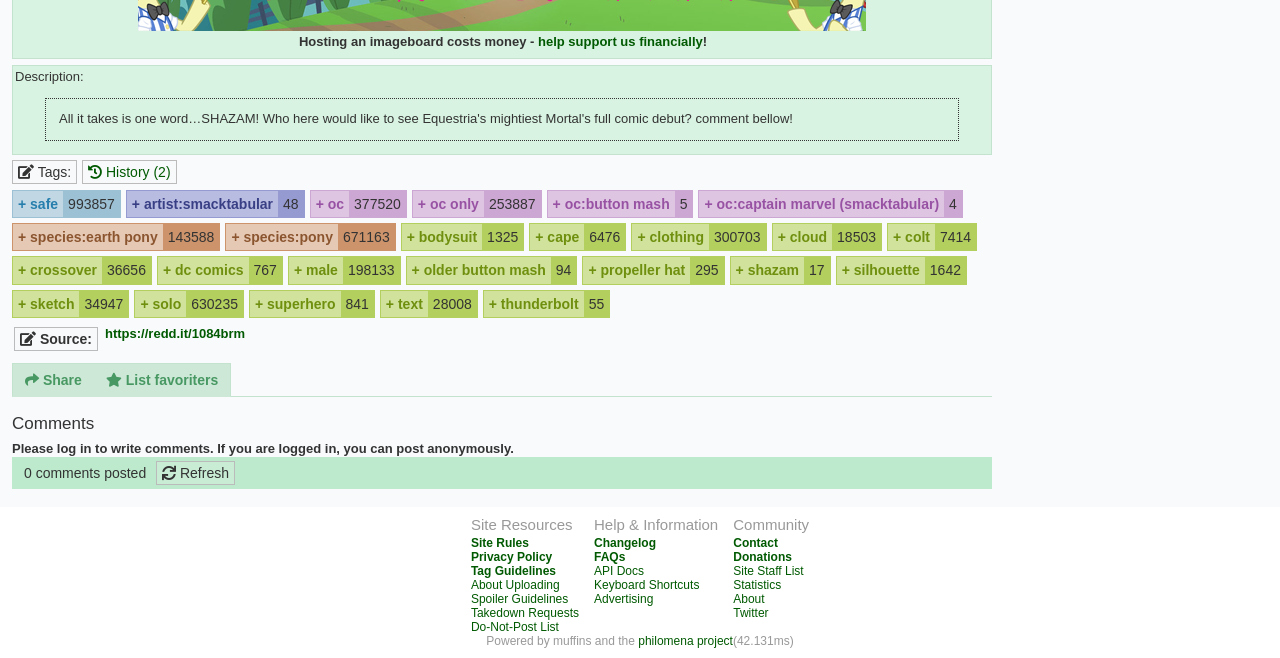Identify the bounding box of the UI element described as follows: "help support us financially". Provide the coordinates as four float numbers in the range of 0 to 1 [left, top, right, bottom].

[0.42, 0.052, 0.549, 0.075]